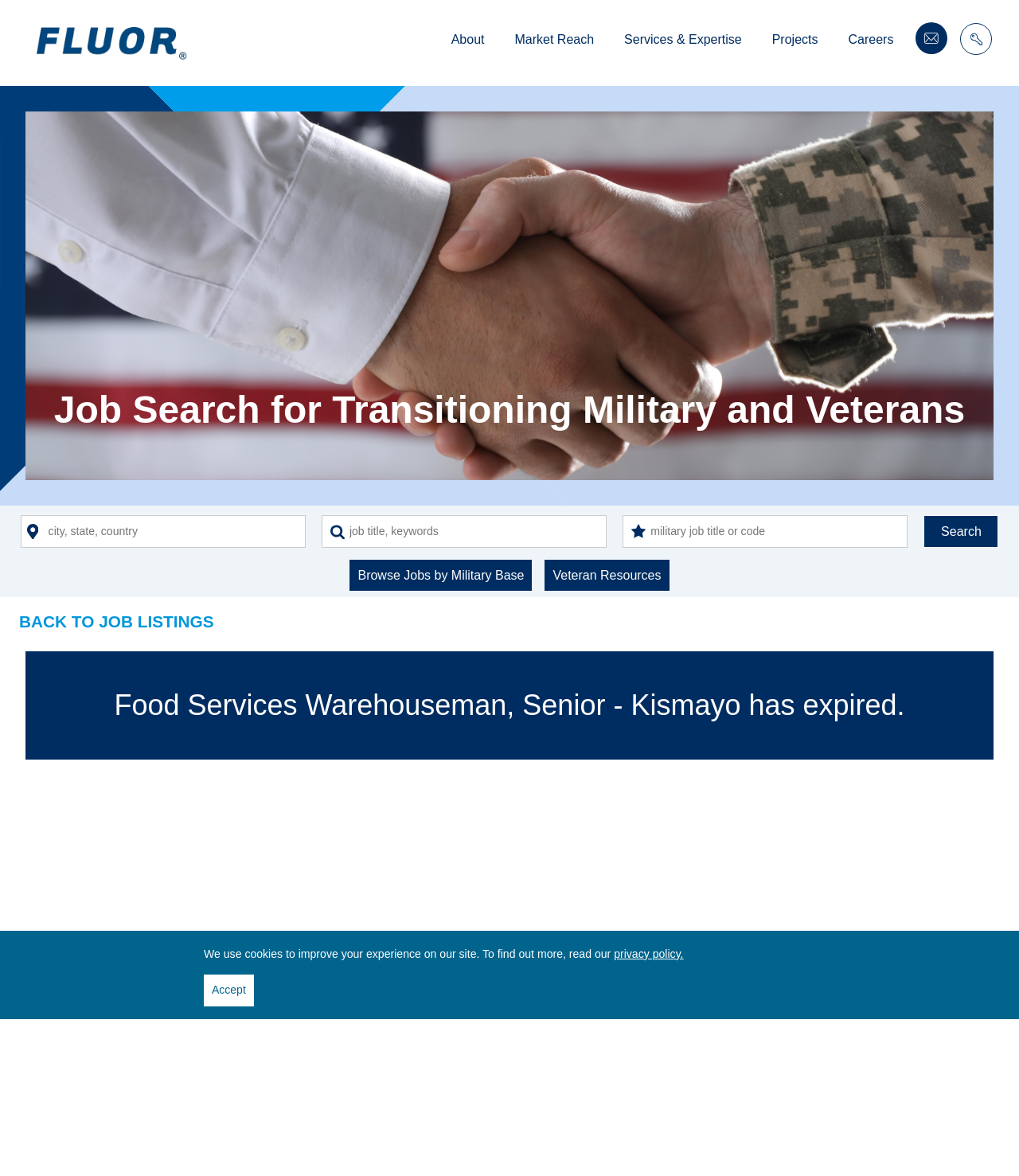Please reply to the following question with a single word or a short phrase:
What is the purpose of the 'Open Military Map Modal' button?

To browse jobs by military base